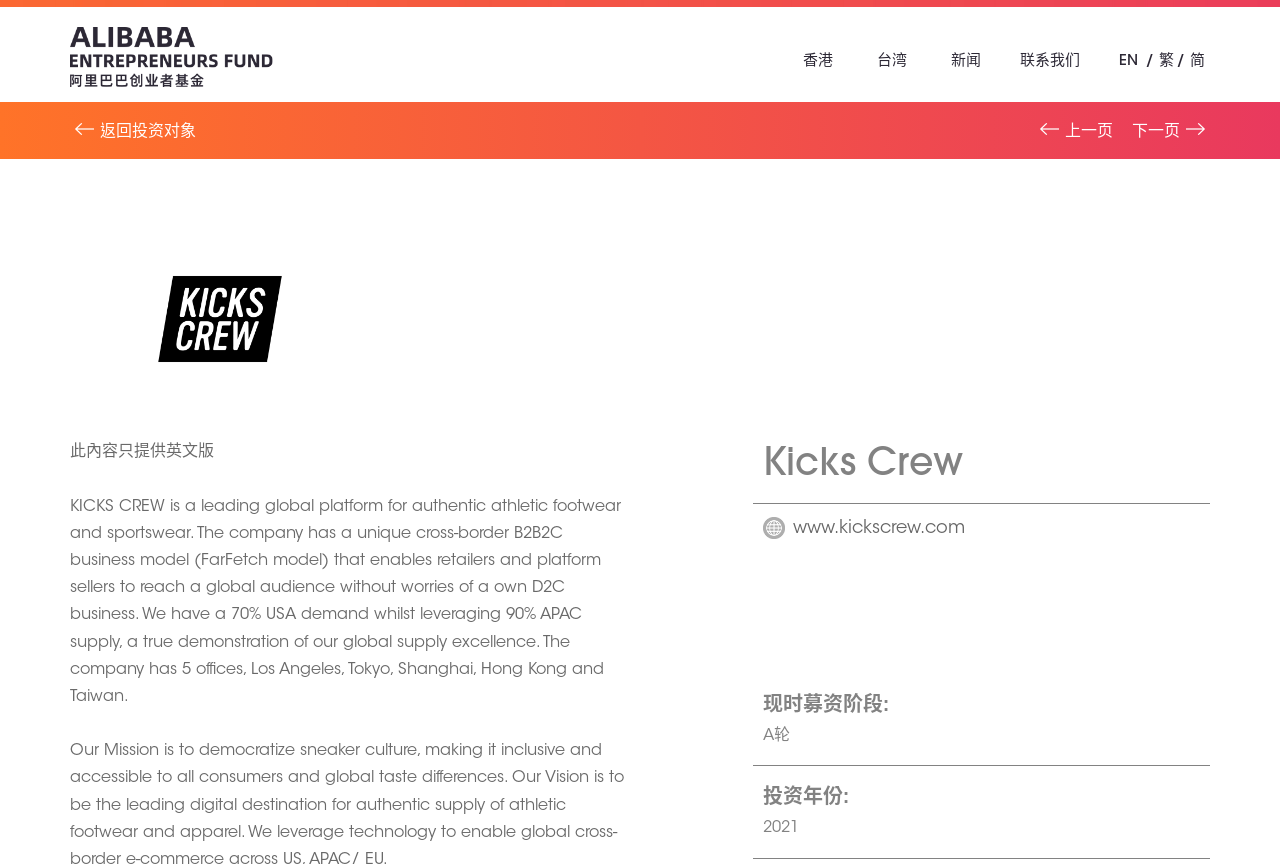Give a detailed account of the webpage, highlighting key information.

This webpage is about the investment portfolio of Alibaba Entrepreneurs Fund in Hong Kong. At the top, there are several links, including "香港" (Hong Kong), "台湾" (Taiwan), "新闻" (News), "联系我们" (Contact Us), and language options "EN", "繁" (Traditional Chinese), and "简" (Simplified Chinese). 

Below these links, there is a navigation section with links "返回投资对象" (Return to Investment Objects), "上一页" (Previous Page), and "下一页" (Next Page). 

The main content of the webpage is about a company called KICKS CREW, which is a leading global platform for authentic athletic footwear and sportswear. There is a brief description of the company, mentioning its unique business model, global supply excellence, and offices in several cities. 

To the right of the company description, there is a section with the company name "Kicks Crew" and a link to its website "www.kickscrew.com". Below this section, there are three lines of text, indicating the current fundraising stage, "A轮" (Series A), and the investment year, "2021". 

At the top left, there is a notice stating that the content is only available in English.